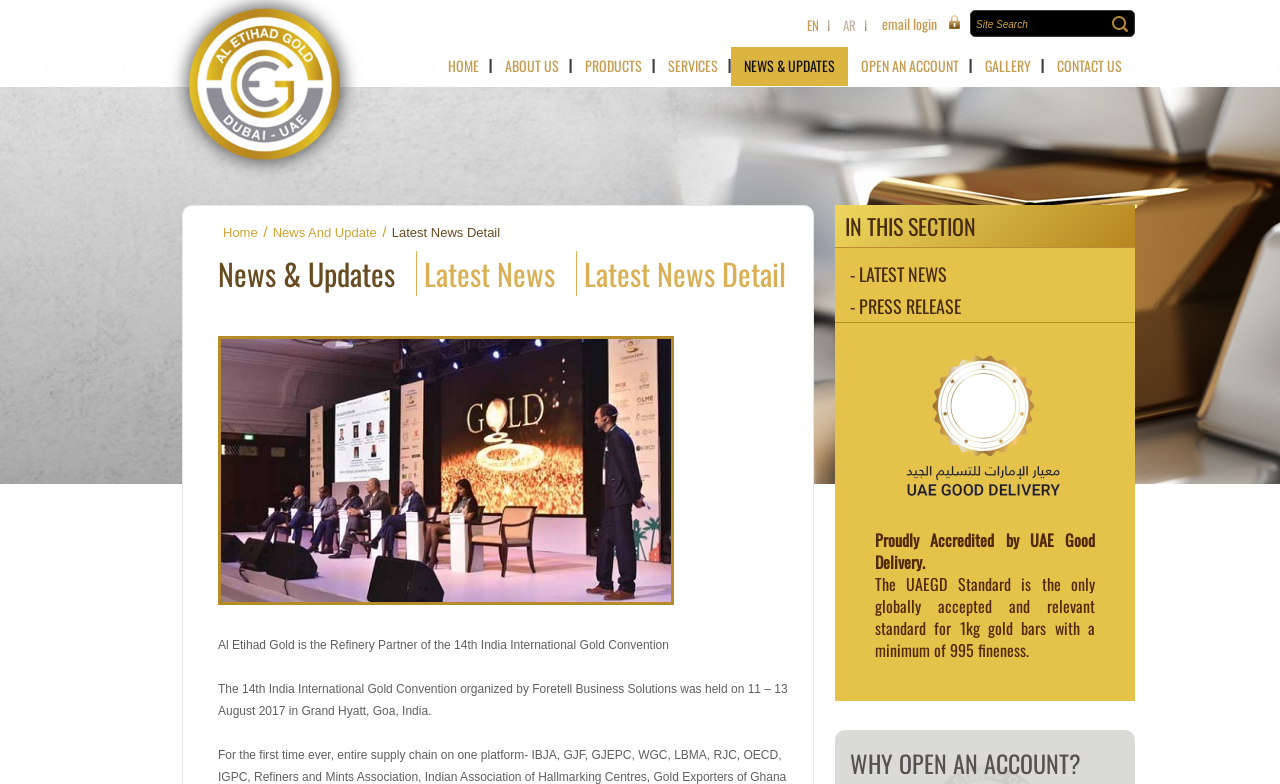What is the purpose of the 'Search' button?
Examine the image closely and answer the question with as much detail as possible.

The 'Search' button is located next to a textbox with the label 'Site Search', suggesting that it is used to search for content within the website.